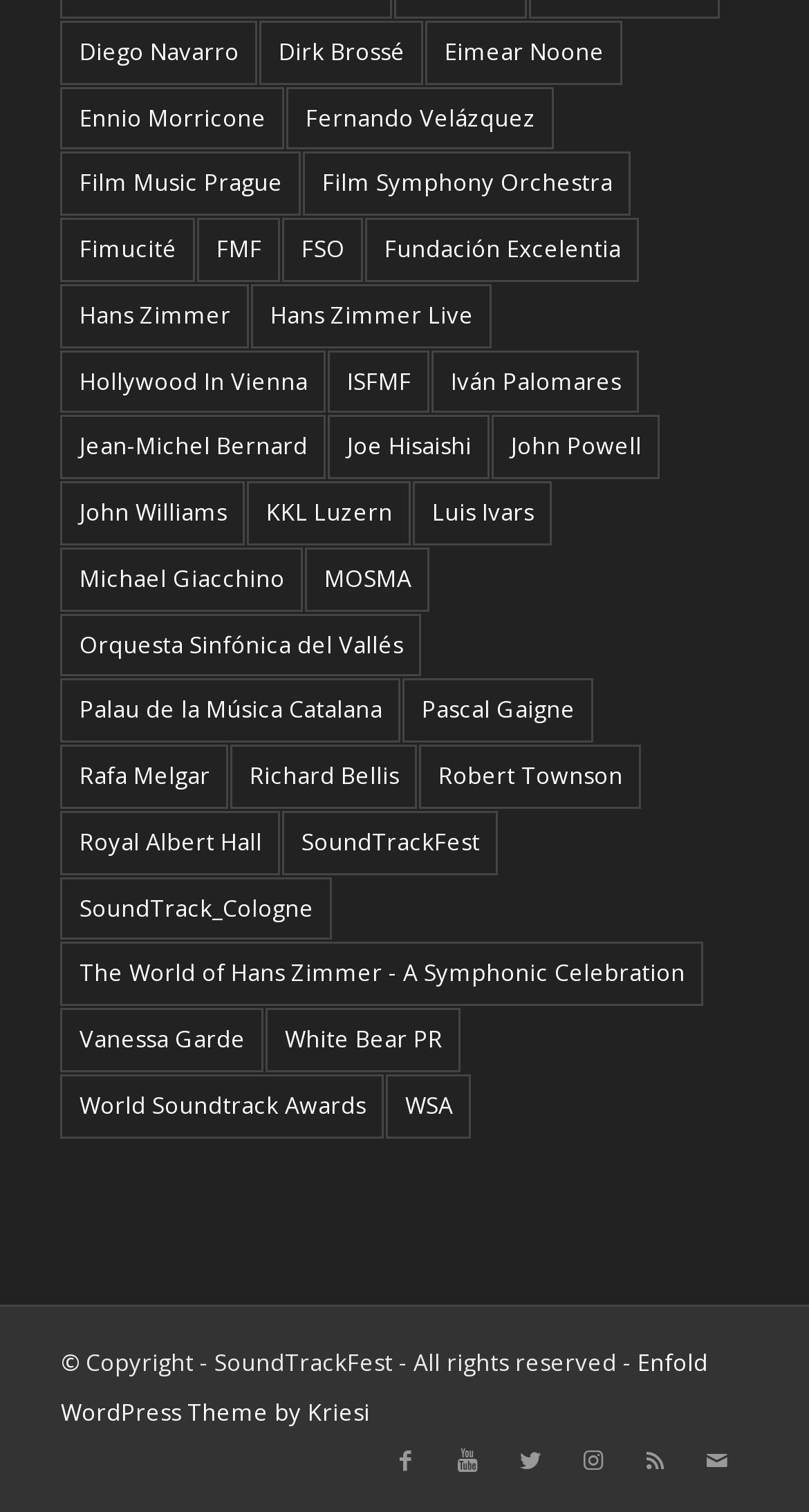Please locate the bounding box coordinates of the element that needs to be clicked to achieve the following instruction: "Go to SoundTrackFest". The coordinates should be four float numbers between 0 and 1, i.e., [left, top, right, bottom].

[0.349, 0.536, 0.616, 0.578]